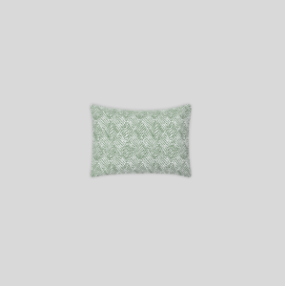Thoroughly describe the content and context of the image.

The image showcases a stylish boudoir pillow sham named "Matouk Duma Diamond Quilted Boudoir Sham," measuring 12 inches by 16 inches. The sham features a beautiful green design reminiscent of intricate diamond patterns, adding a touch of elegance to your bedding decor. Made from 100% linen, it promises comfort and durability, ensuring a gentle touch against the skin. The product is machine washable on a gentle cycle, and maintenance is easy, as it advises against using bleach or fabric softener. This pillow sham embodies a blend of style and practicality, perfect for enhancing any bedroom aesthetic.